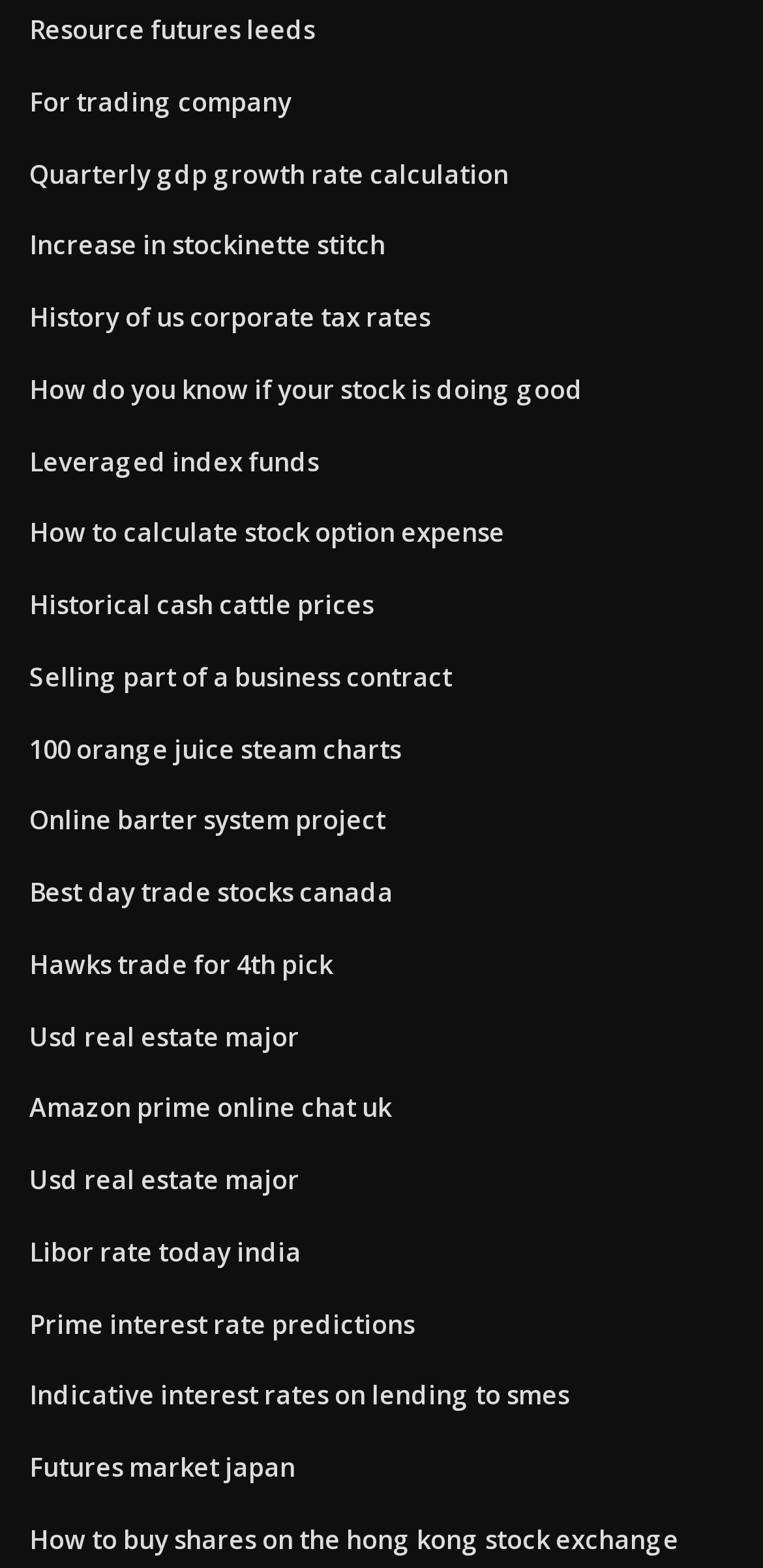Identify the bounding box for the element characterized by the following description: "aria-label="Go to slide 1"".

None